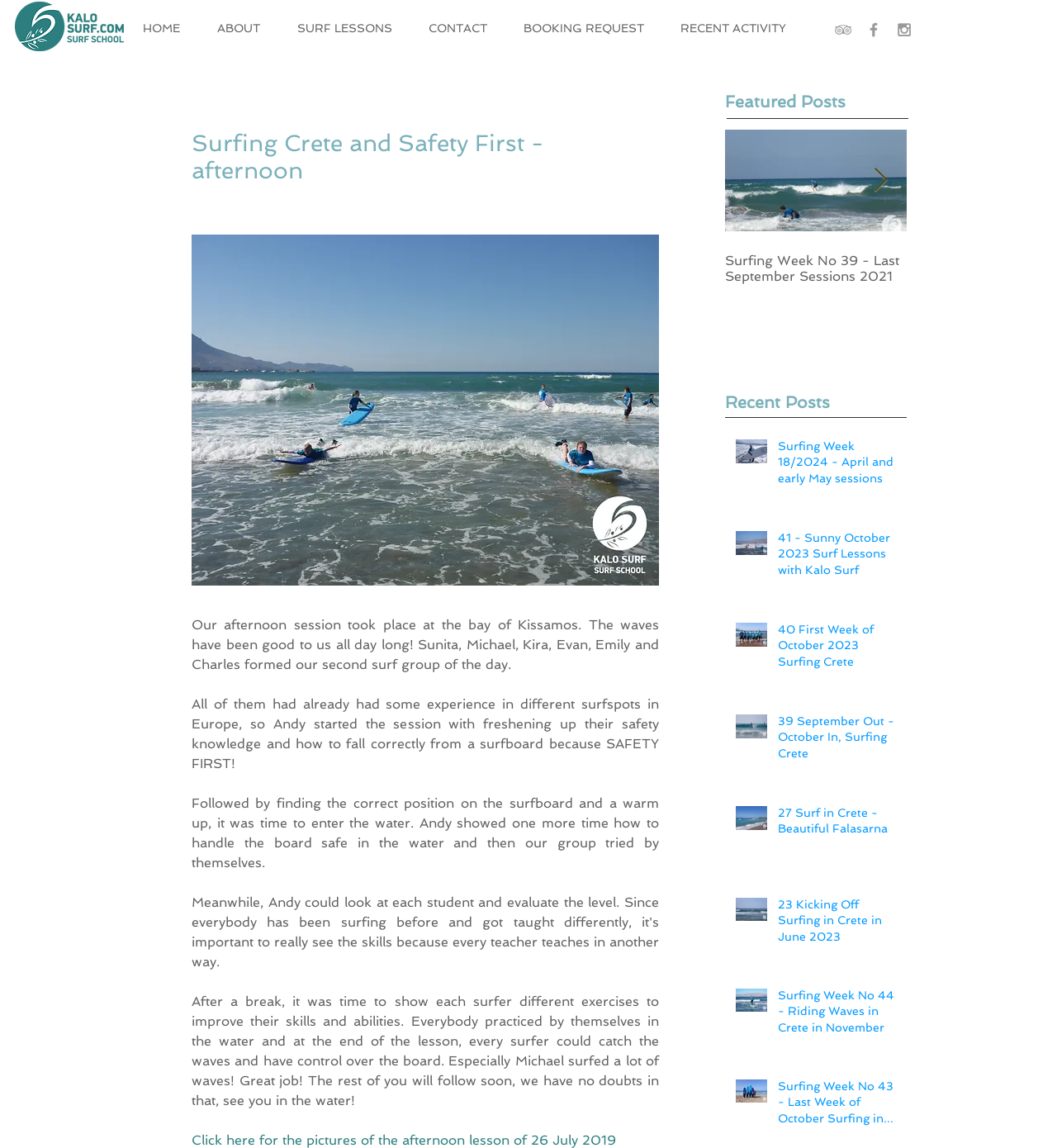Respond to the question below with a single word or phrase:
What is the topic of the 'Recent Posts' section?

Surfing